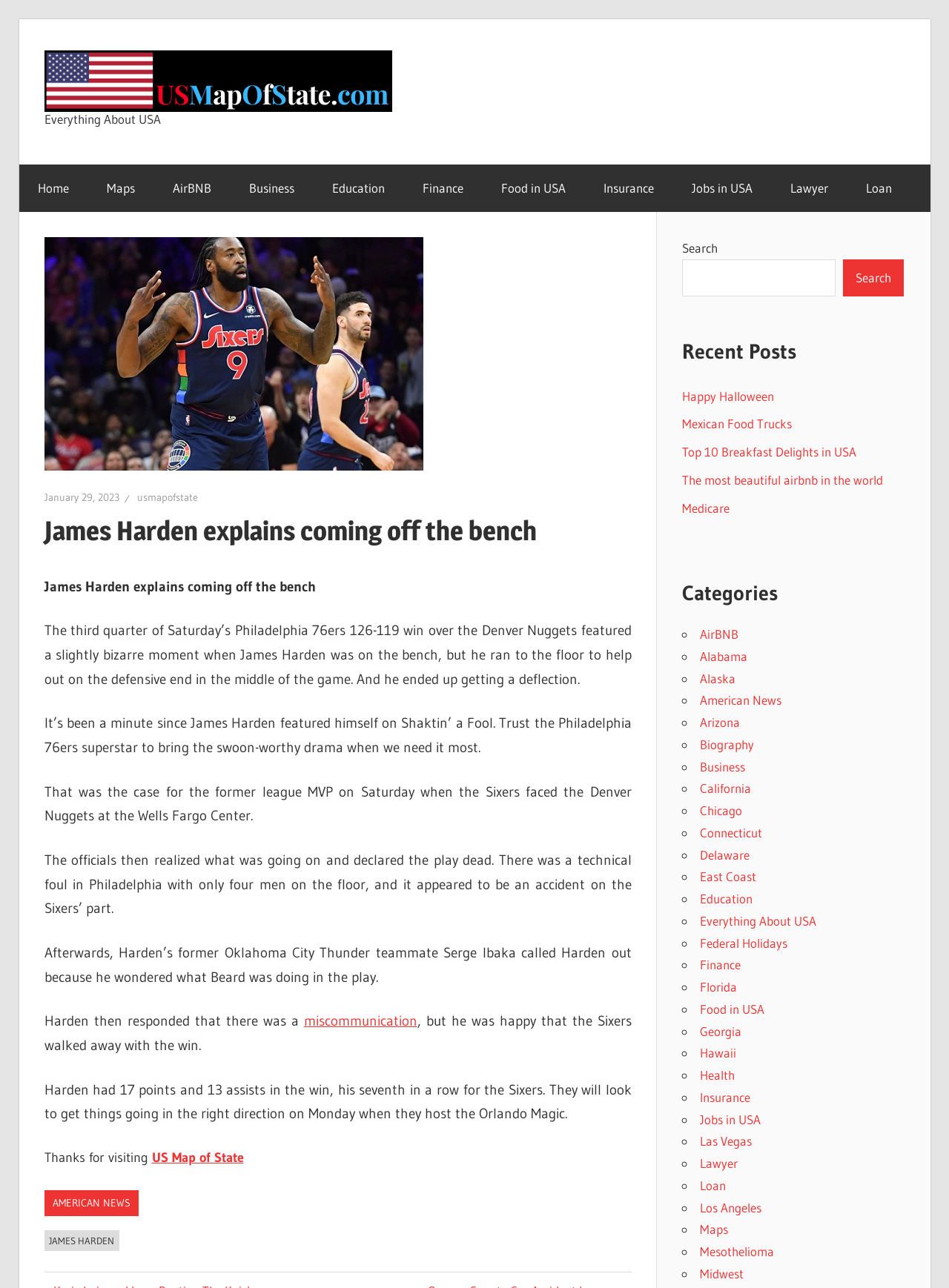Locate the bounding box coordinates of the segment that needs to be clicked to meet this instruction: "Visit the 'US Map of State' page".

[0.426, 0.041, 0.504, 0.205]